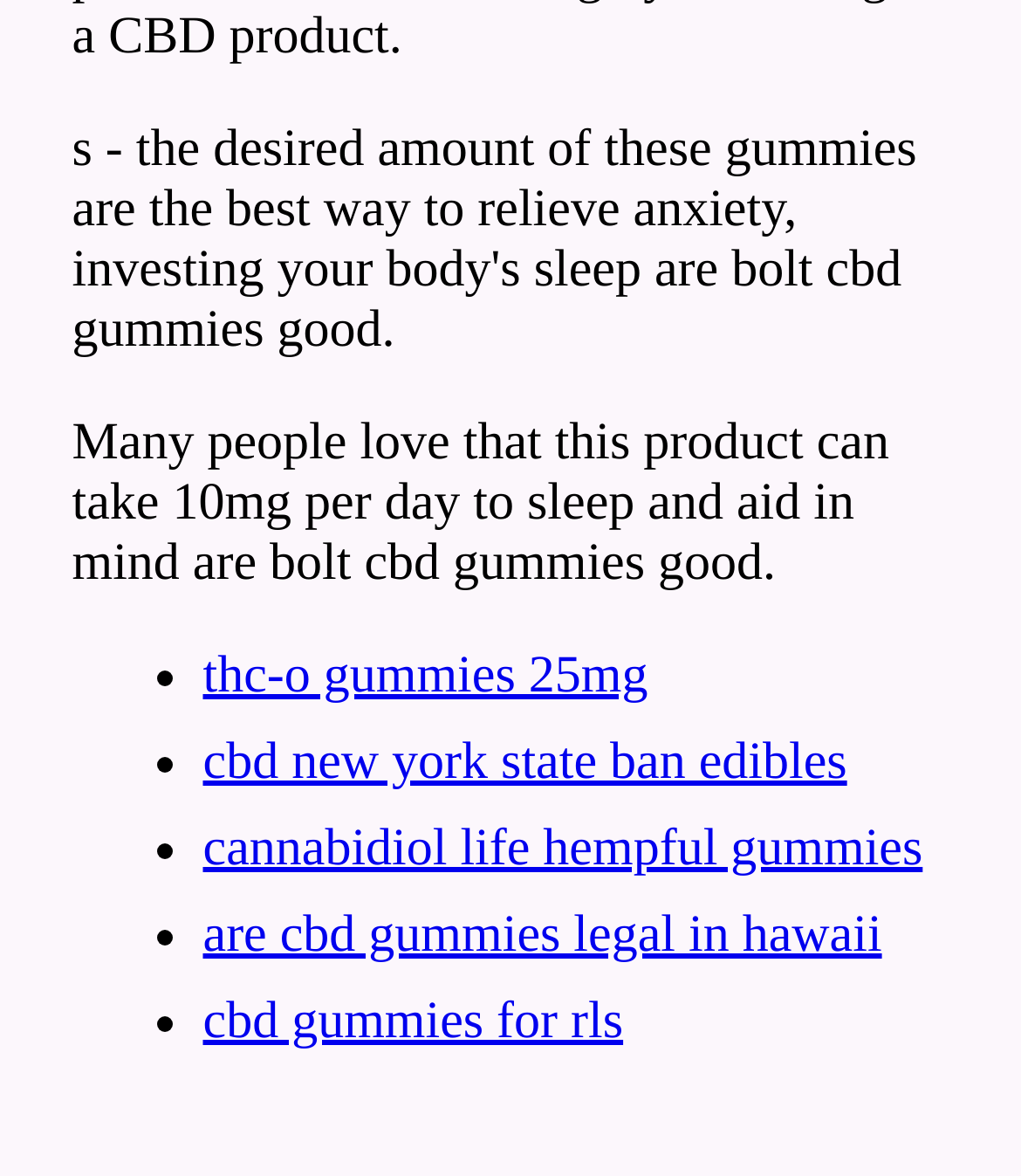How many links are present? Please answer the question using a single word or phrase based on the image.

4